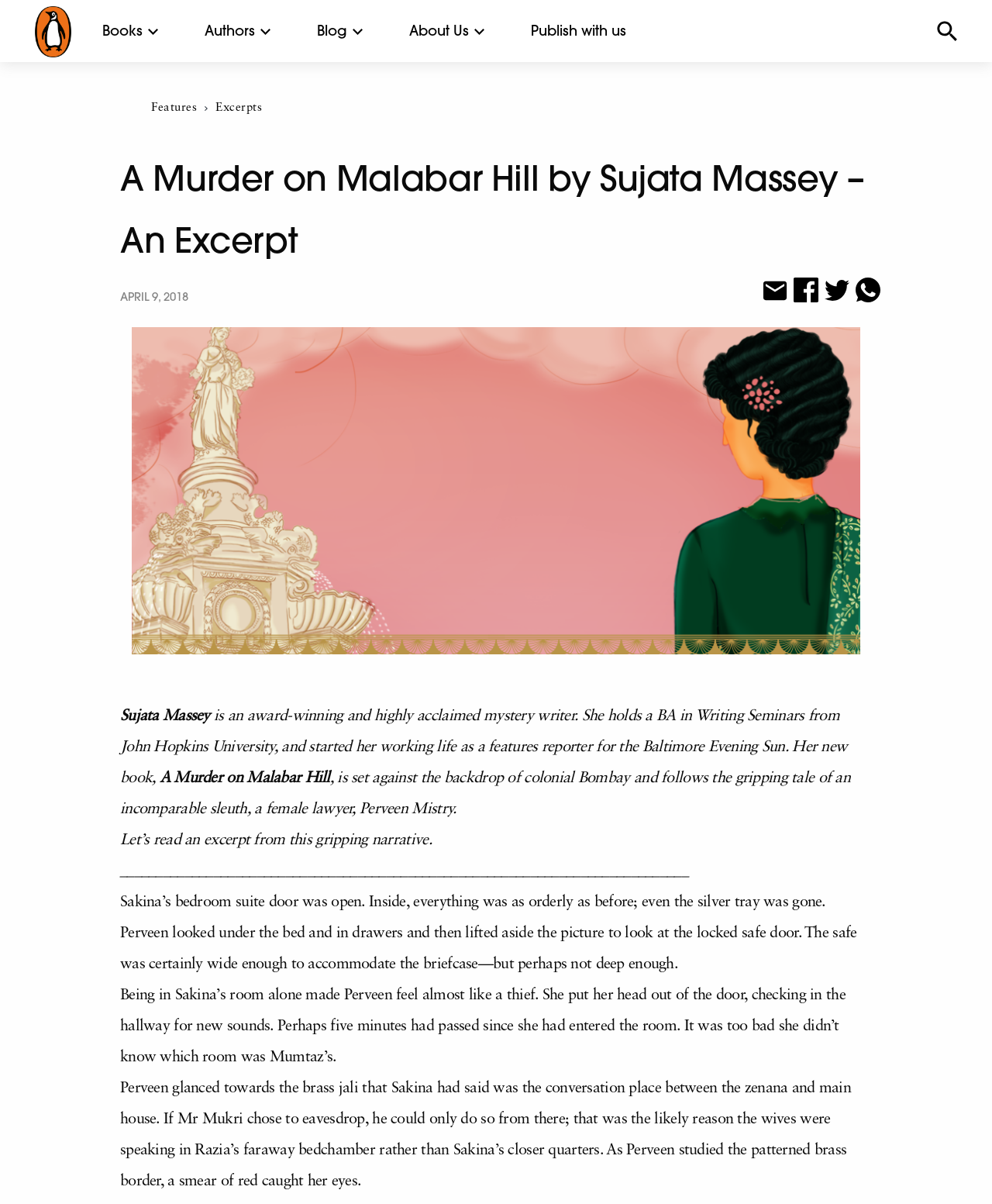Find the bounding box coordinates of the element you need to click on to perform this action: 'Click on the Publish with us menu item'. The coordinates should be represented by four float values between 0 and 1, in the format [left, top, right, bottom].

[0.504, 0.0, 0.662, 0.052]